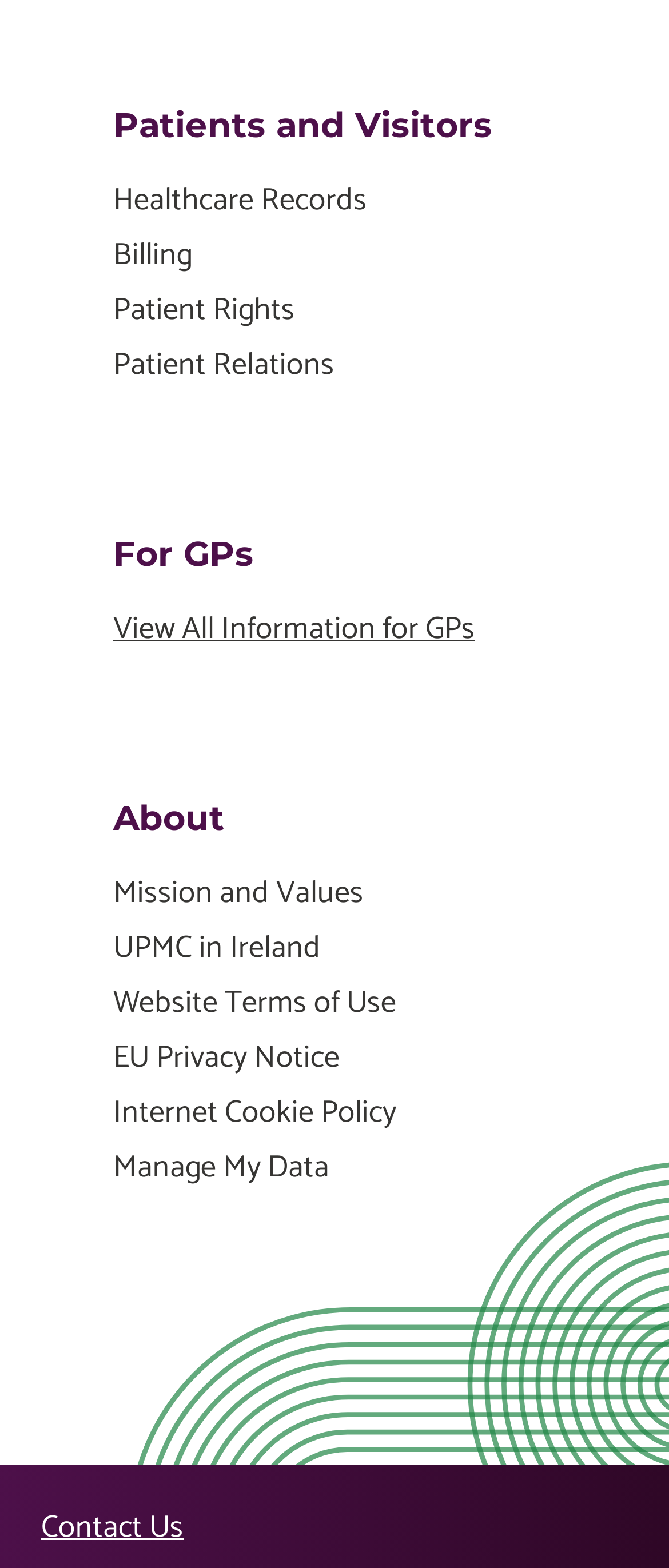Using a single word or phrase, answer the following question: 
How many links are available for patients?

5